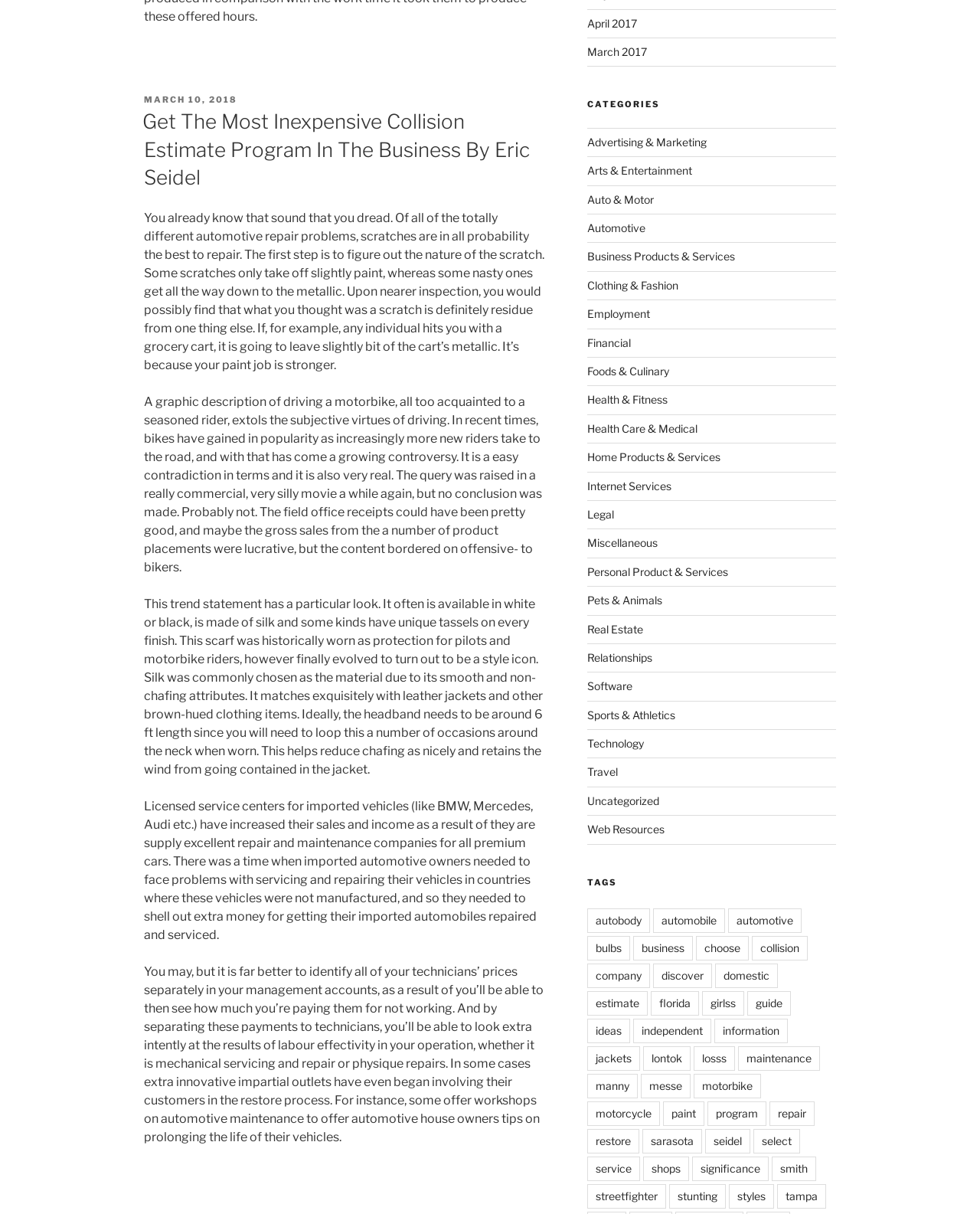Can you show the bounding box coordinates of the region to click on to complete the task described in the instruction: "Click on the 'April 2017' link"?

[0.599, 0.014, 0.65, 0.024]